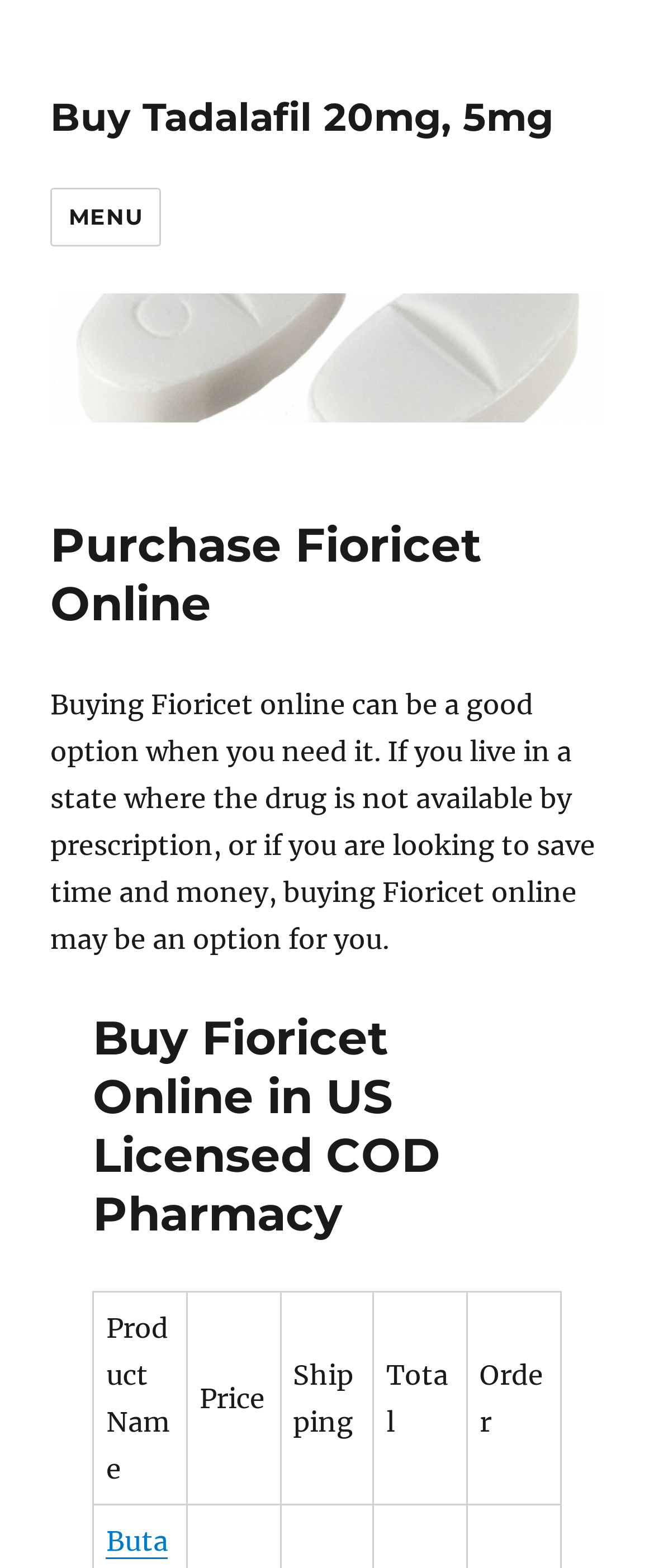Describe every aspect of the webpage in a detailed manner.

The webpage is about purchasing Fioricet online and buying Tadalafil. At the top left, there is a link to "Buy Tadalafil 20mg, 5mg" and a "MENU" button next to it. Below the button, there is another link to "Buy Tadalafil 20mg, 5mg" with an associated image. 

To the right of the image, there is a heading that reads "Purchase Fioricet Online". Below the heading, there is a paragraph of text that explains the benefits of buying Fioricet online, such as saving time and money. 

Further down, there is another heading that reads "Buy Fioricet Online in US Licensed COD Pharmacy". Below this heading, there is a table with five columns labeled "Product Name", "Price", "Shipping", "Total", and "Order".